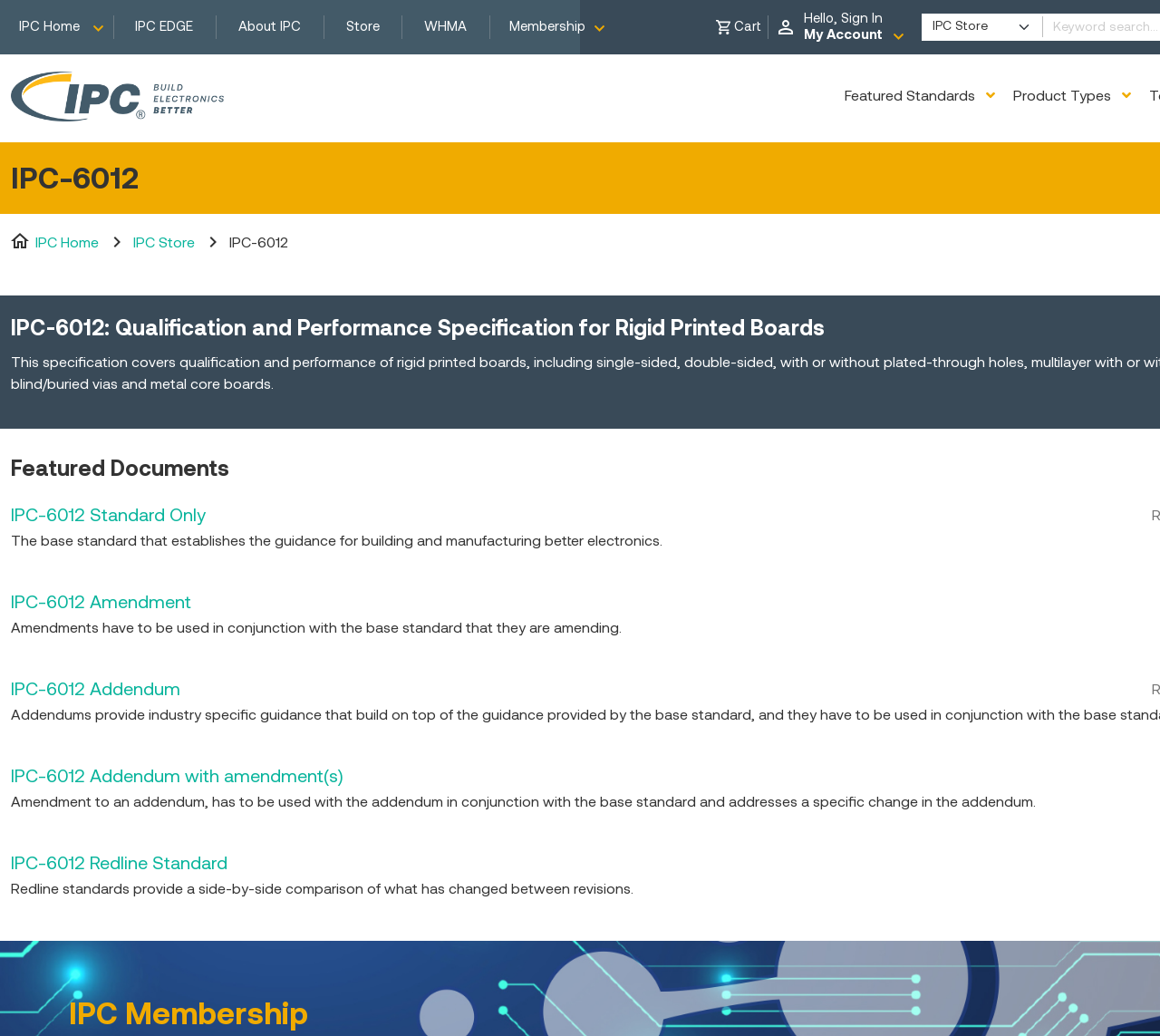Find the bounding box coordinates of the clickable element required to execute the following instruction: "Learn about IPC-6012 Amendment". Provide the coordinates as four float numbers between 0 and 1, i.e., [left, top, right, bottom].

[0.009, 0.572, 0.165, 0.593]